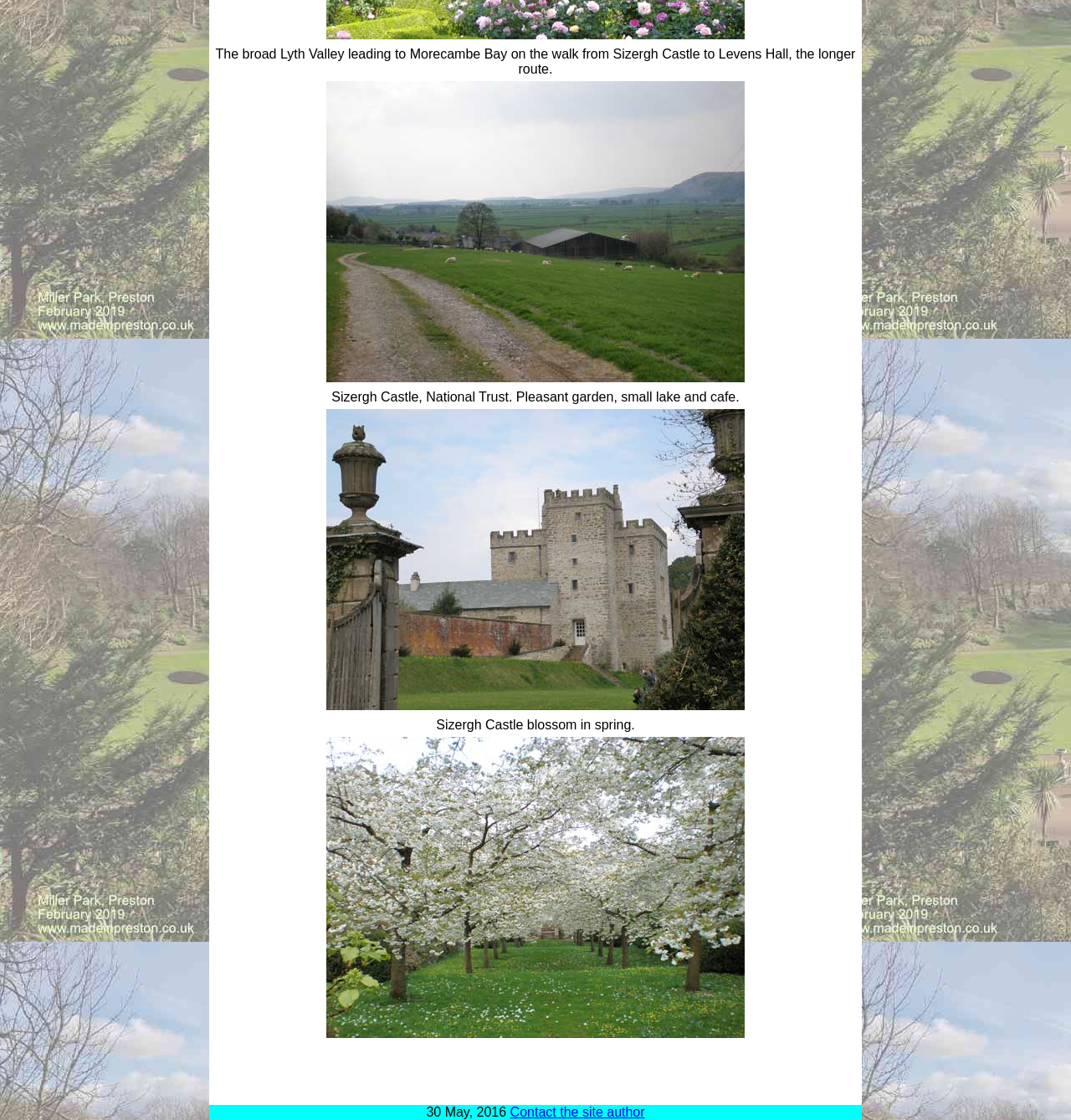From the webpage screenshot, predict the bounding box coordinates (top-left x, top-left y, bottom-right x, bottom-right y) for the UI element described here: Contact the site author

[0.476, 0.987, 0.602, 0.999]